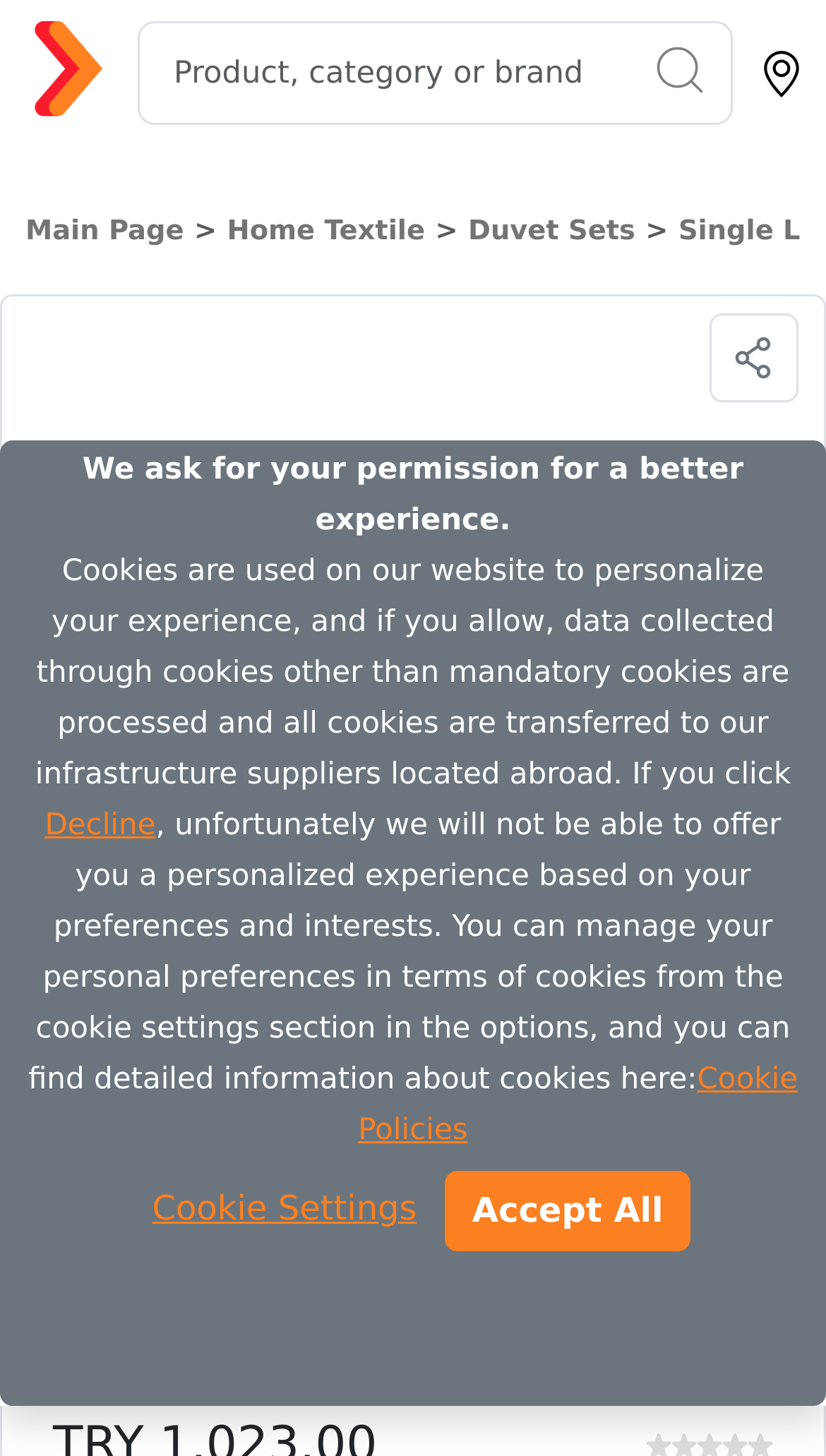Is there a search function on the website?
Deliver a detailed and extensive answer to the question.

I found a search function on the website by looking at the search textbox and search submit button, which are located near the top of the page.